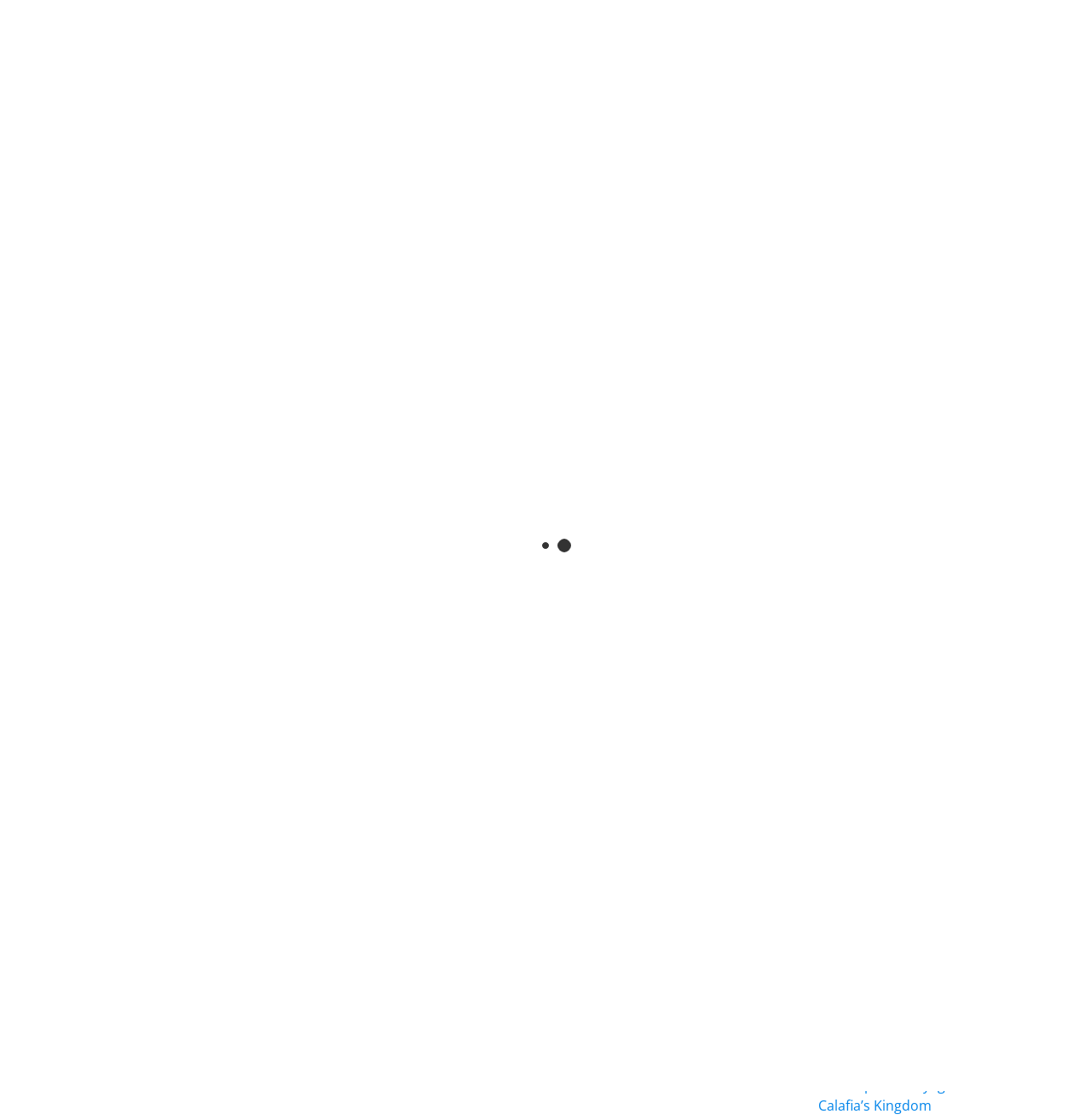Is the book a work of fiction?
Please give a detailed and elaborate answer to the question based on the image.

I found that the book is not a work of fiction by looking at the review text which mentions the pirate's historical activities and the author's well-researched narrative, indicating that the book is a non-fiction work.